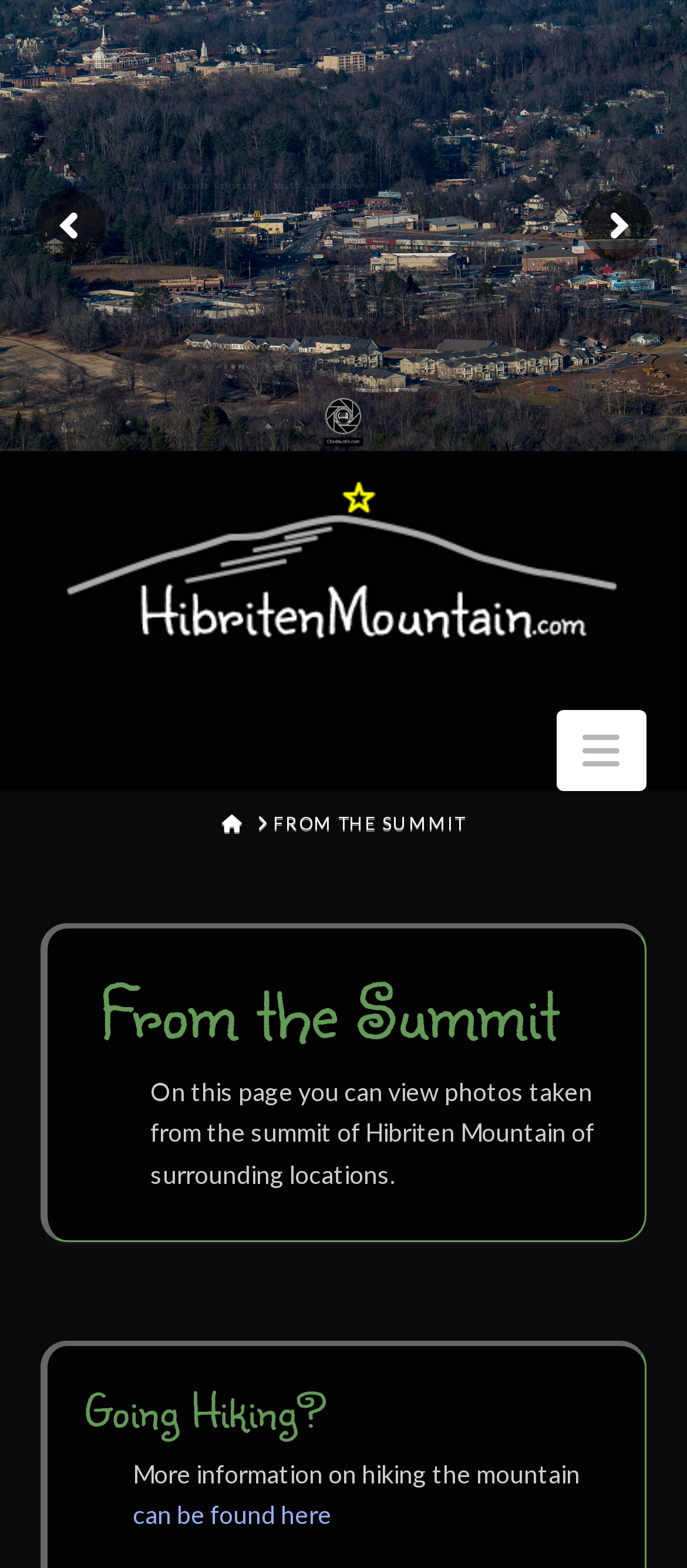What is the purpose of the 'Going Hiking?' section?
Based on the image content, provide your answer in one word or a short phrase.

To provide hiking information